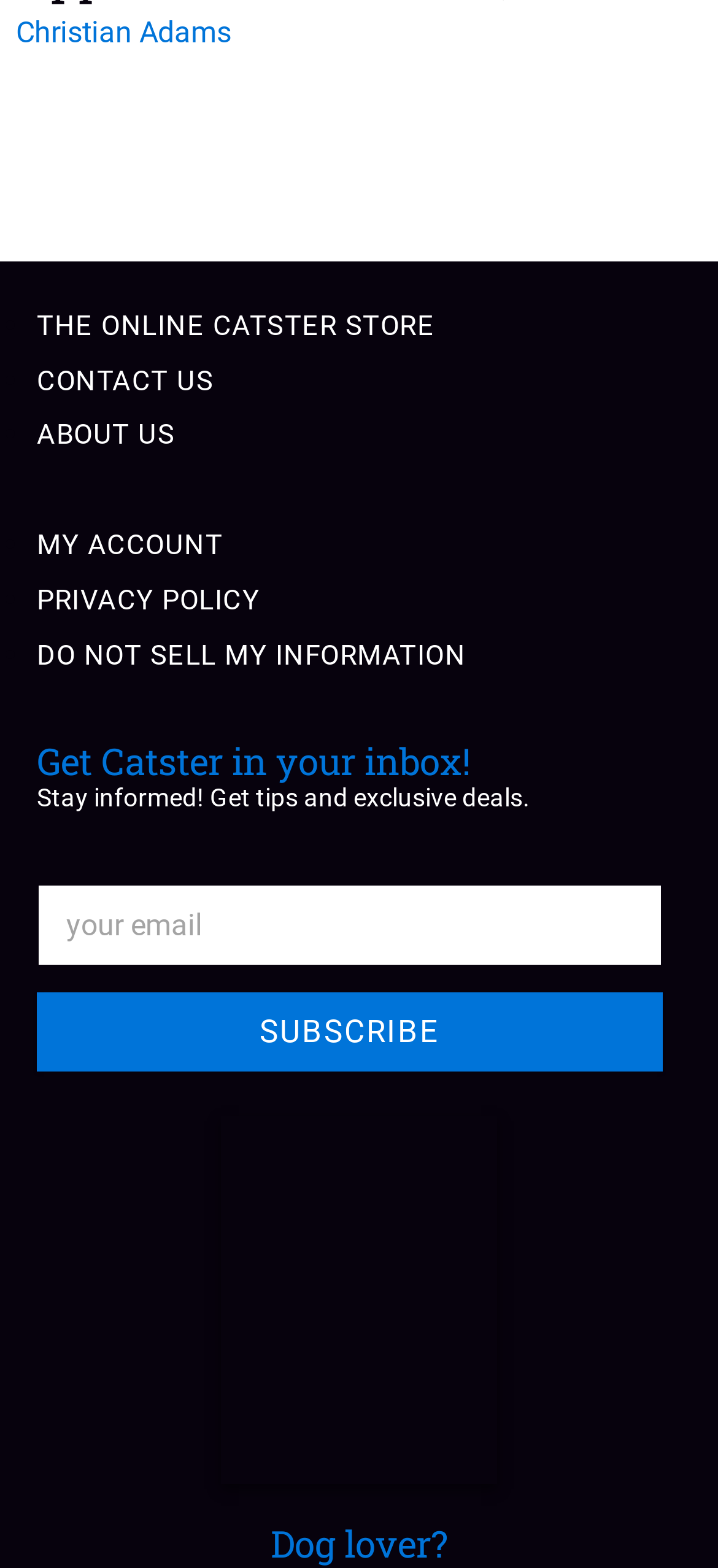Based on the visual content of the image, answer the question thoroughly: What is the call-to-action of the button?

The button is located below the textbox and has the text 'SUBSCRIBE'. This suggests that the call-to-action of the button is to subscribe to a newsletter or receive updates after entering an email address in the textbox.